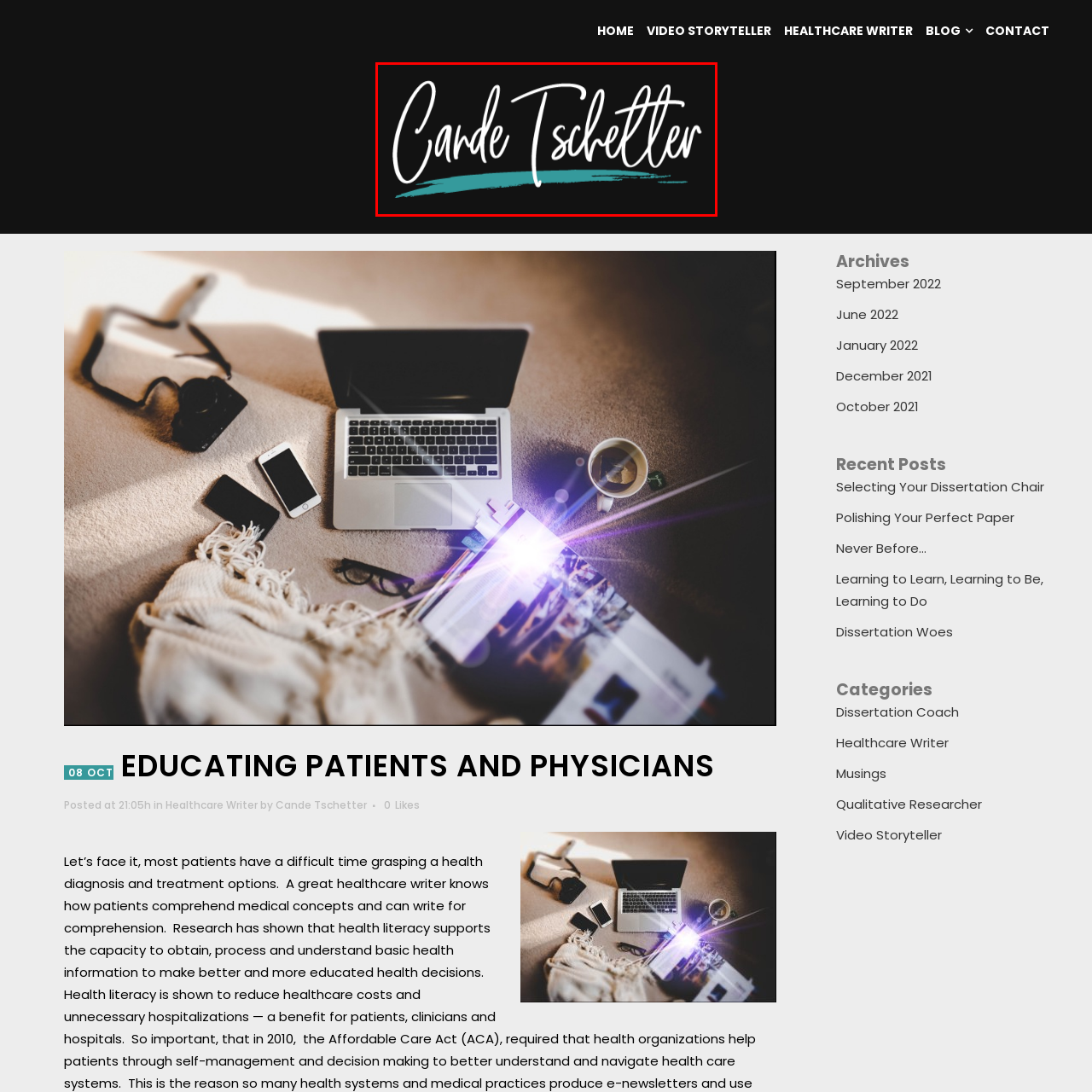What is the profession of Cande Tschetter?
Focus on the image enclosed by the red bounding box and elaborate on your answer to the question based on the visual details present.

The caption states that the logo is representative of Cande's brand, reflecting her focus on educating patients and healthcare professionals through her work as a healthcare writer and storyteller.